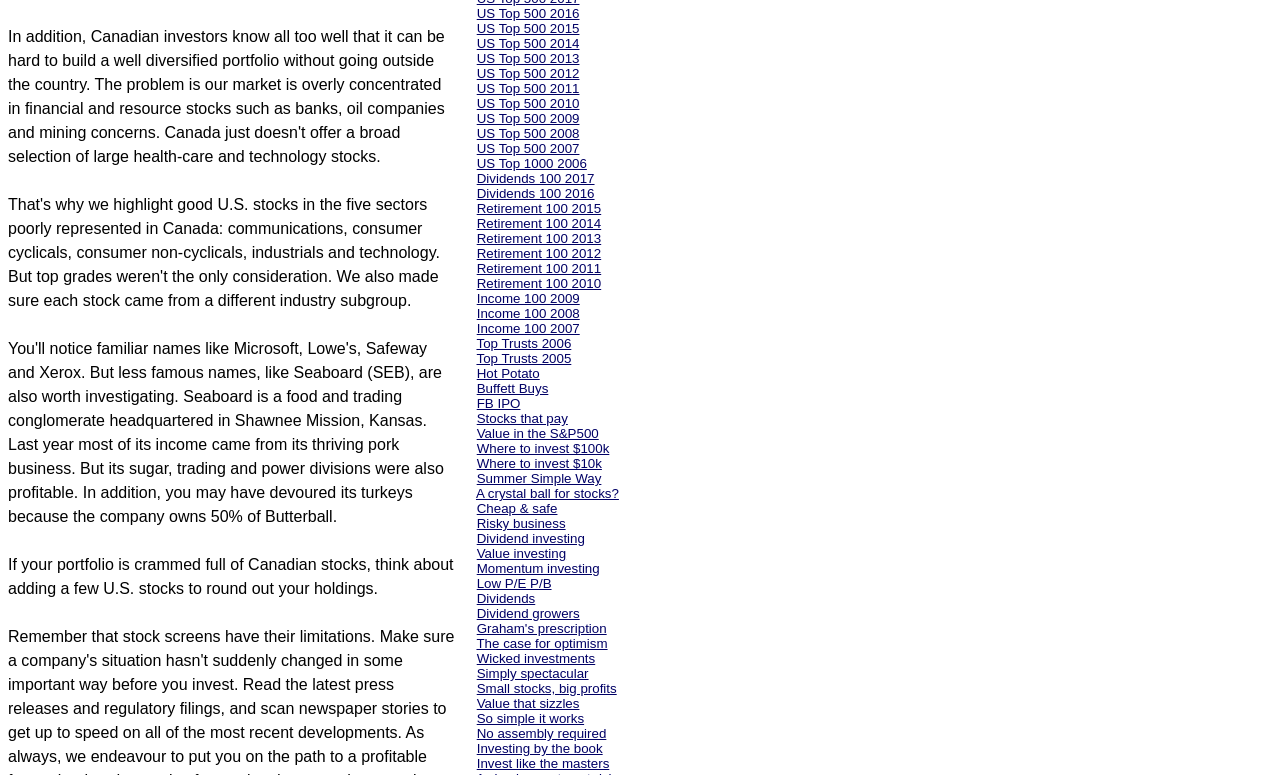Please find the bounding box for the following UI element description. Provide the coordinates in (top-left x, top-left y, bottom-right x, bottom-right y) format, with values between 0 and 1: Dividends

[0.372, 0.763, 0.418, 0.782]